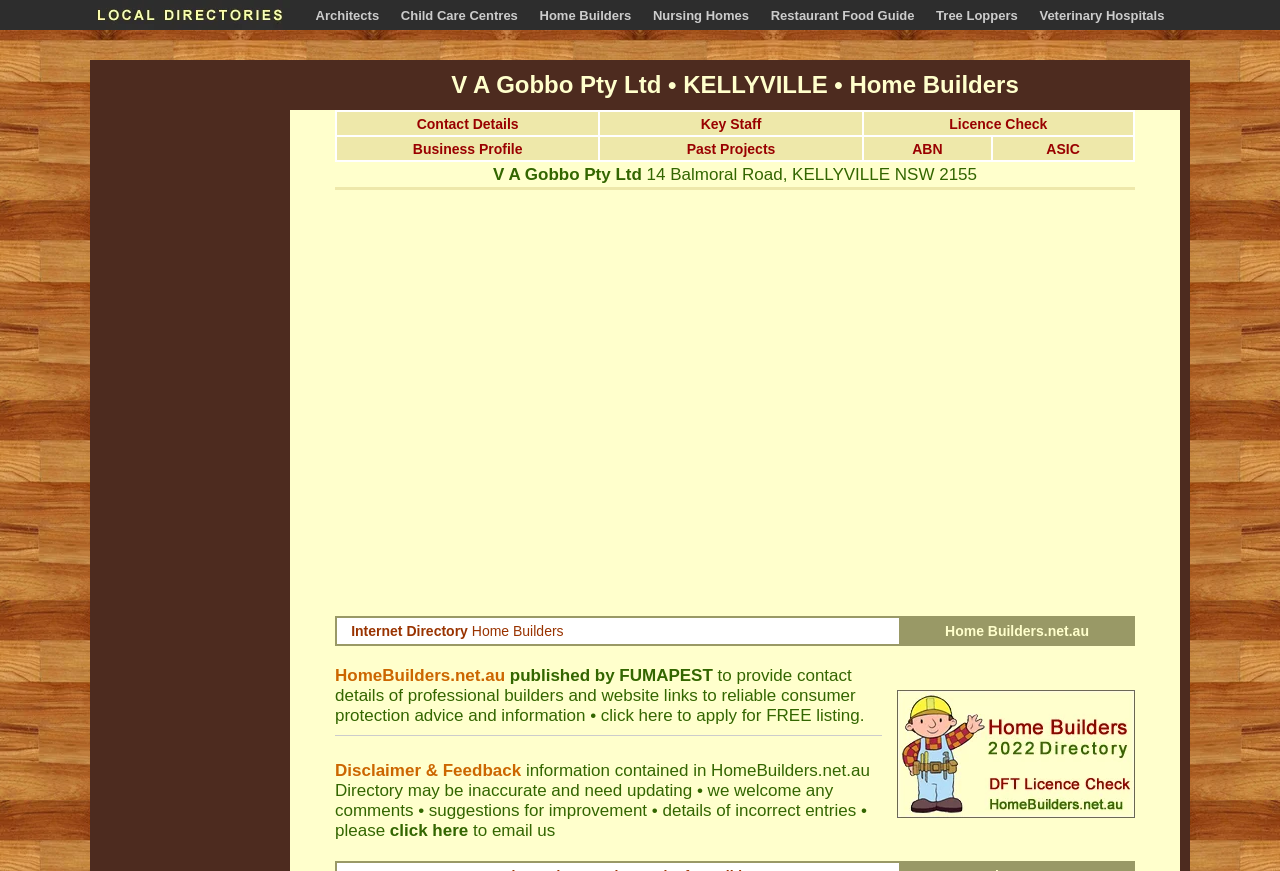Specify the bounding box coordinates for the region that must be clicked to perform the given instruction: "Check Contact Details".

[0.262, 0.127, 0.468, 0.156]